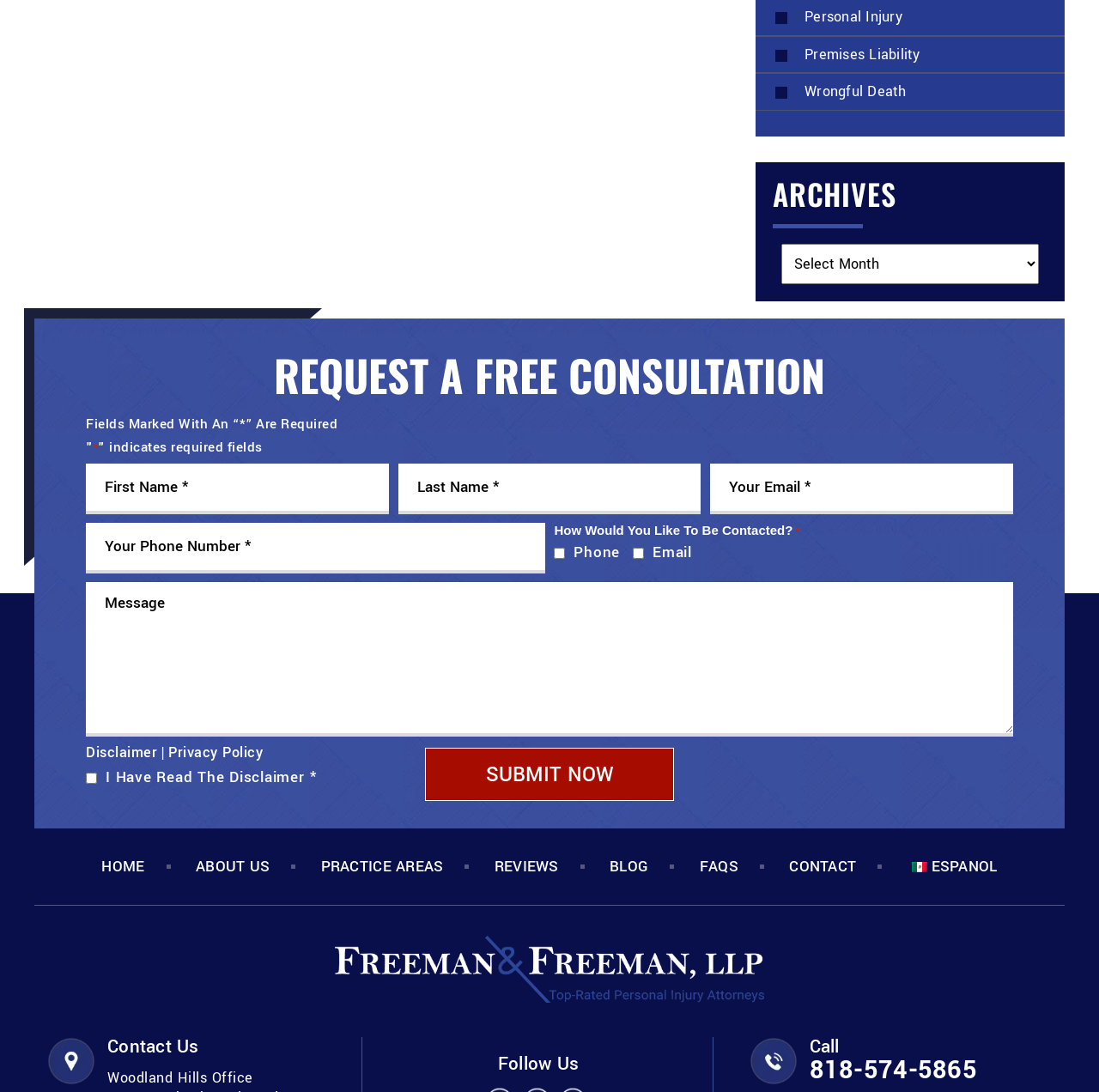Using the elements shown in the image, answer the question comprehensively: What is the purpose of the 'Archives' section?

The 'Archives' section is likely a repository of past articles, blog posts, or other content. The presence of a combobox and a heading with the same name suggests that users can select a specific archive to view. This section is probably intended to provide users with access to historical content.